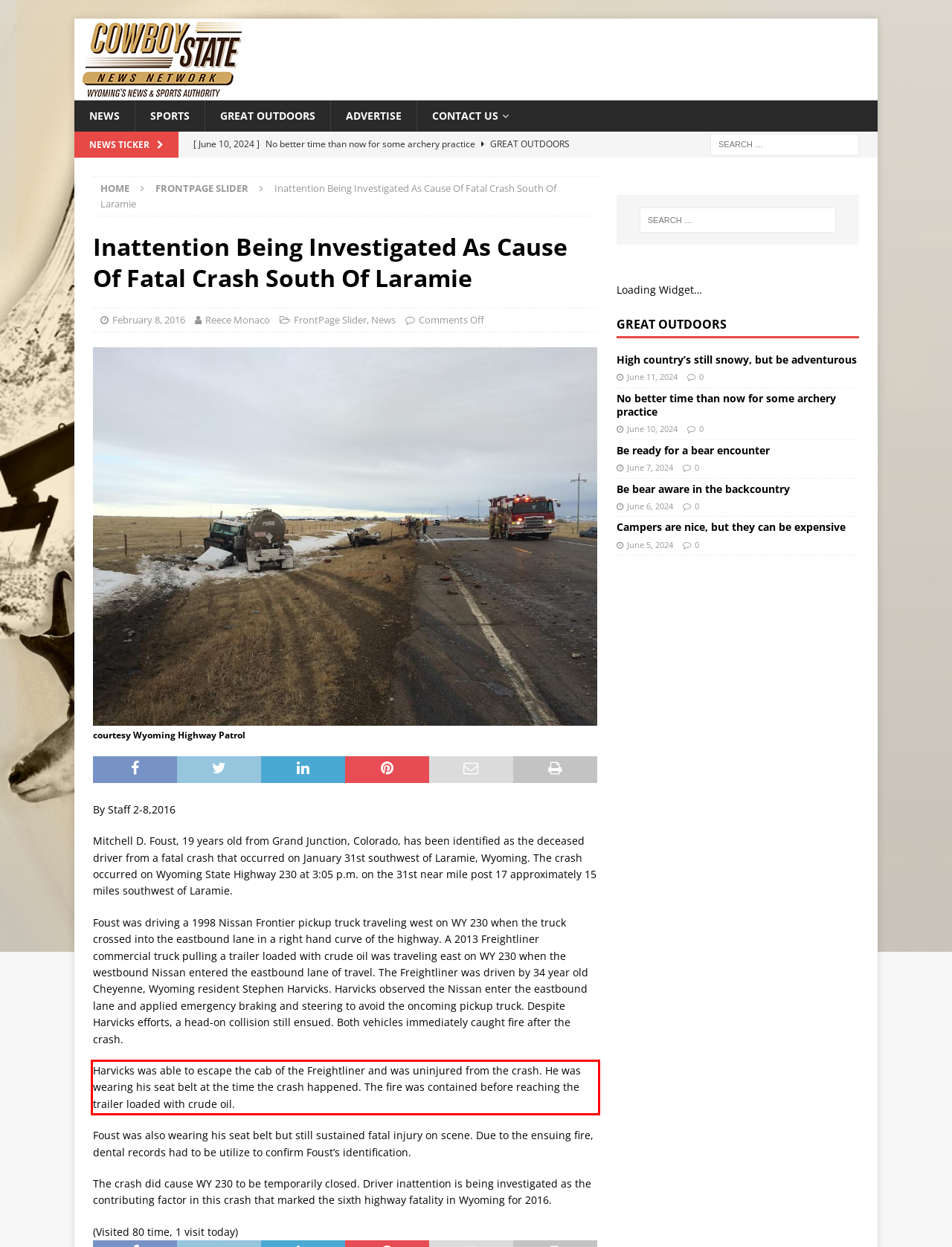Please identify and extract the text from the UI element that is surrounded by a red bounding box in the provided webpage screenshot.

Harvicks was able to escape the cab of the Freightliner and was uninjured from the crash. He was wearing his seat belt at the time the crash happened. The fire was contained before reaching the trailer loaded with crude oil.